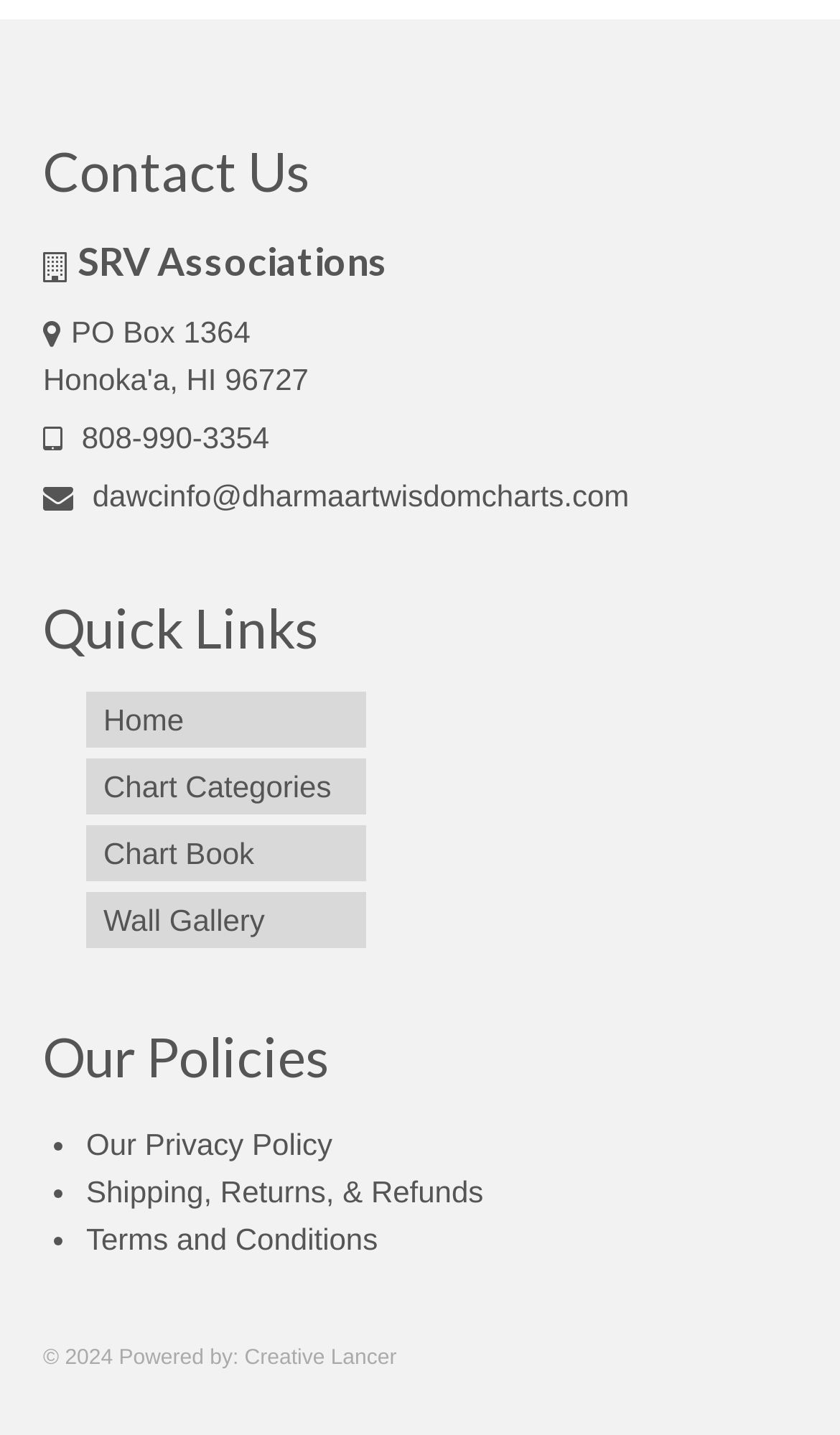Find the bounding box coordinates of the clickable region needed to perform the following instruction: "View Chart Categories". The coordinates should be provided as four float numbers between 0 and 1, i.e., [left, top, right, bottom].

[0.103, 0.529, 0.436, 0.568]